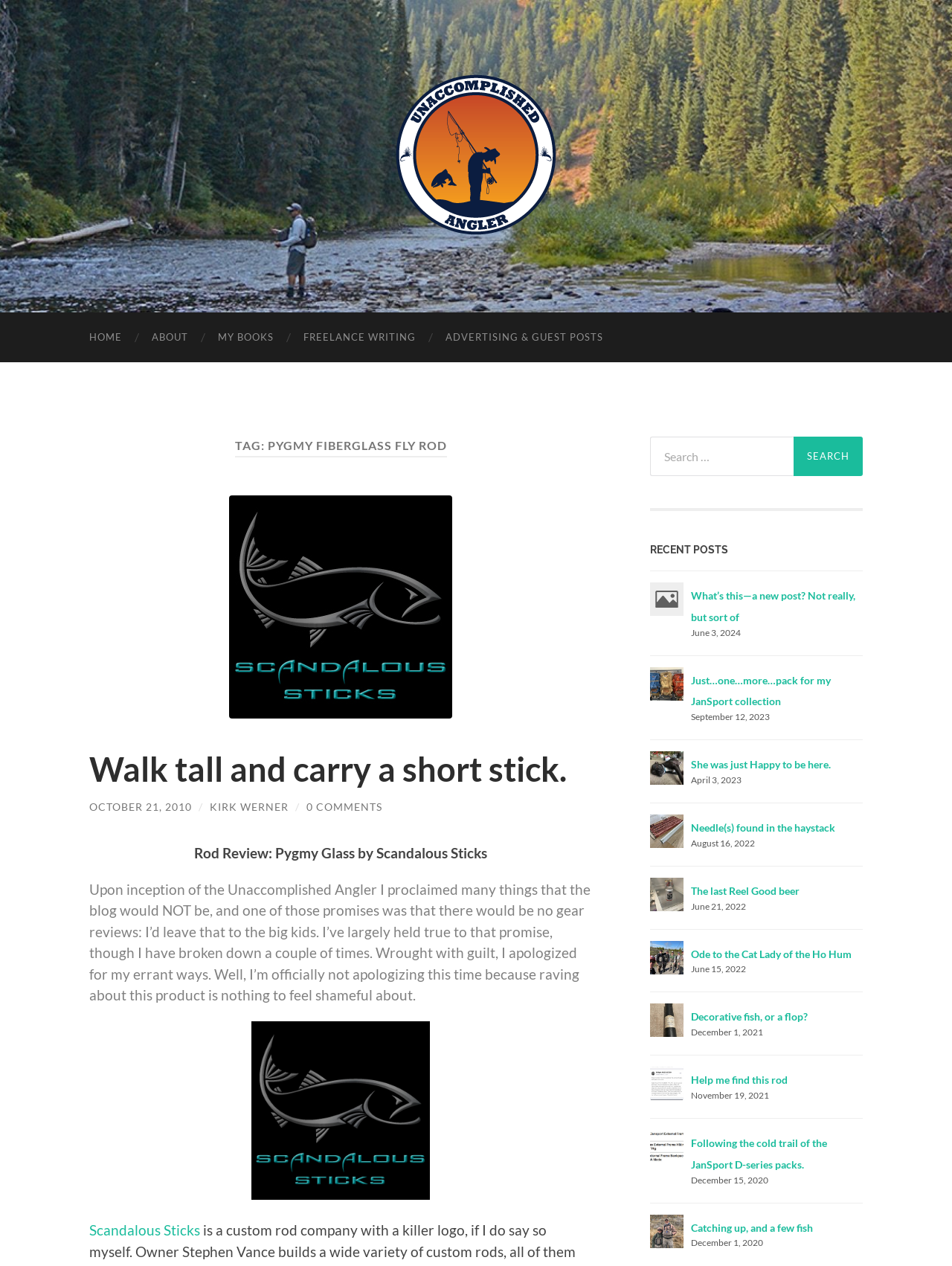Specify the bounding box coordinates of the area to click in order to execute this command: 'Search for something'. The coordinates should consist of four float numbers ranging from 0 to 1, and should be formatted as [left, top, right, bottom].

[0.683, 0.345, 0.906, 0.376]